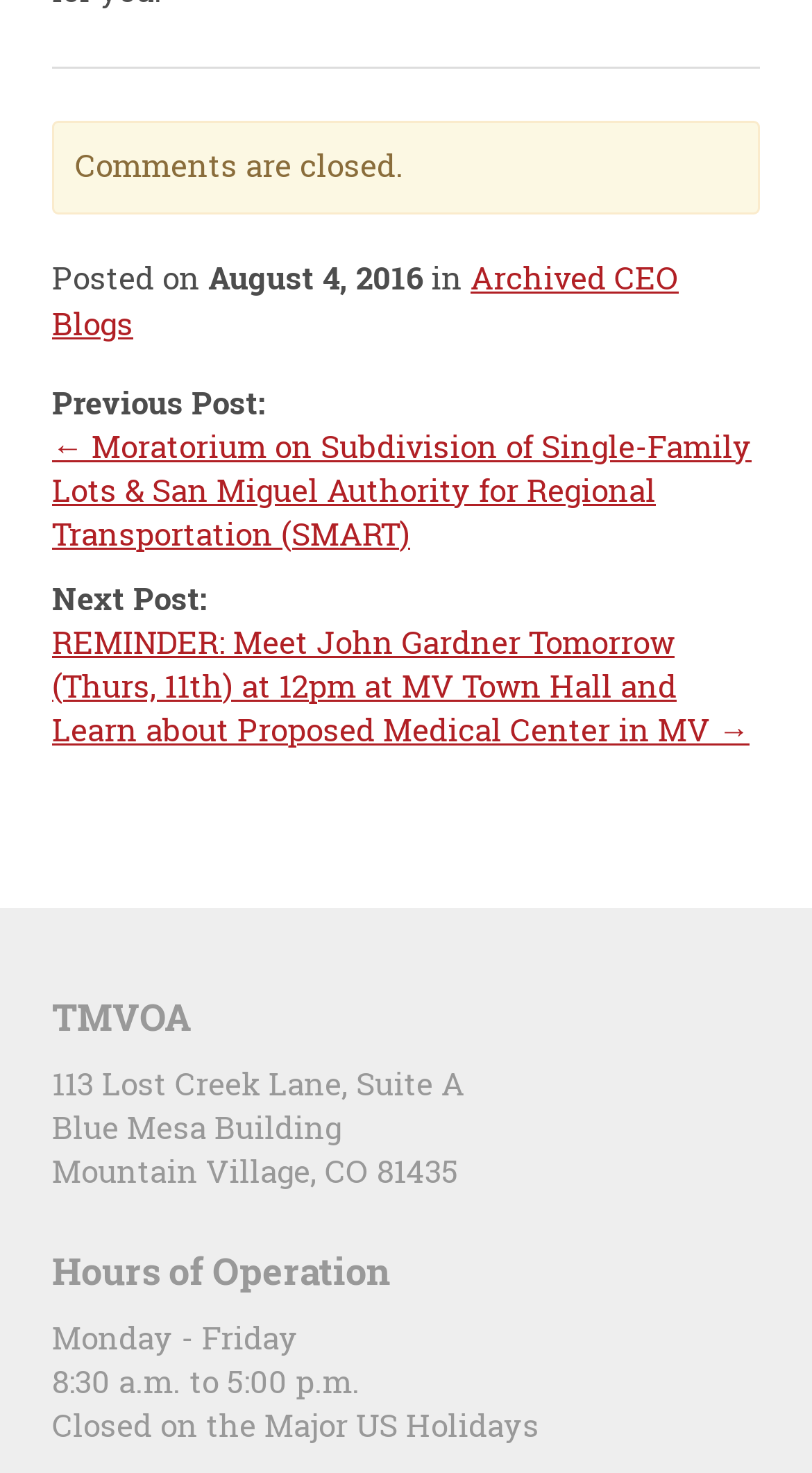Please provide a brief answer to the following inquiry using a single word or phrase:
What is the date of the post?

August 4, 2016